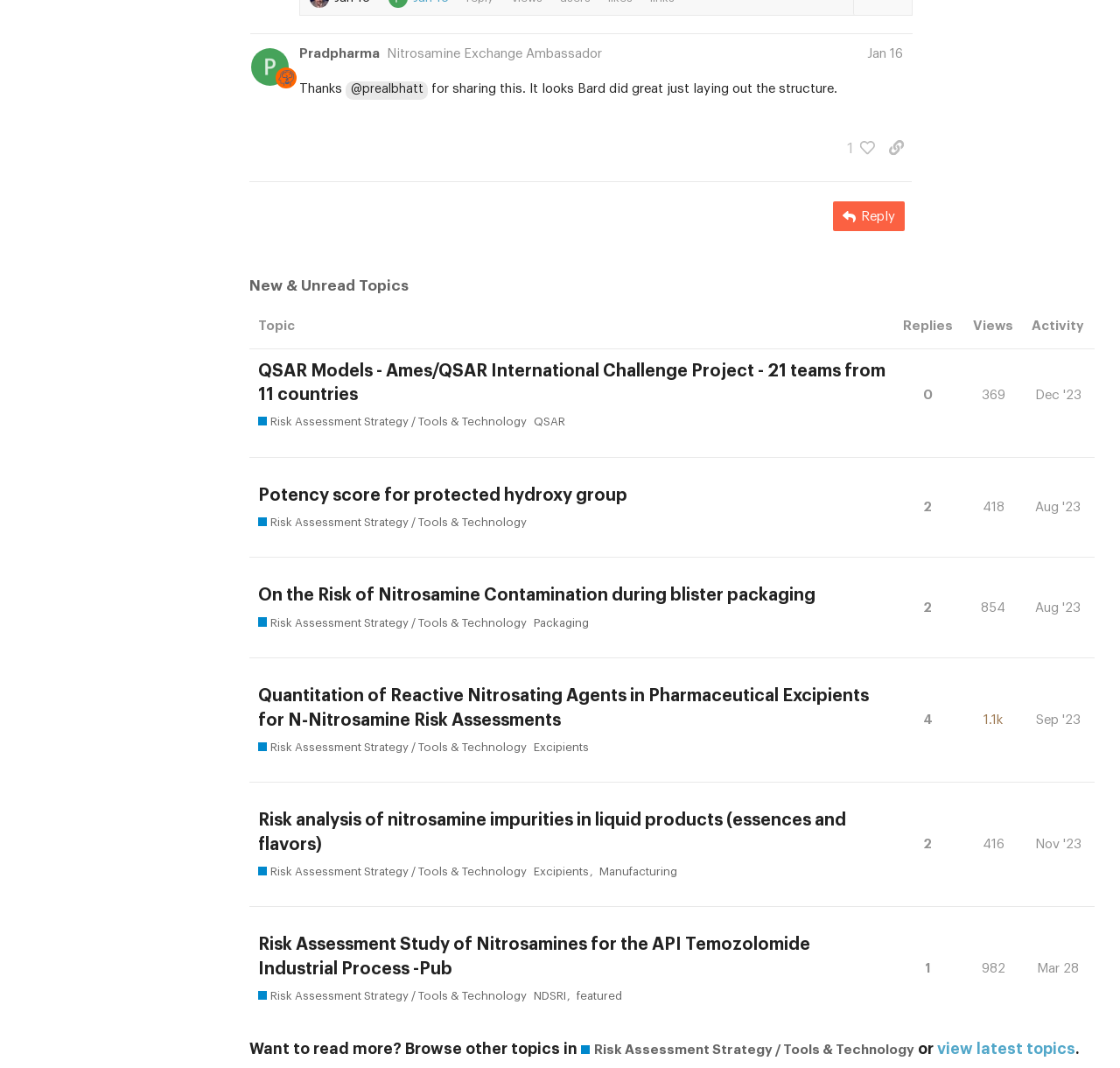Find the bounding box coordinates for the UI element that matches this description: "Ivor Novello Award Nomination".

None